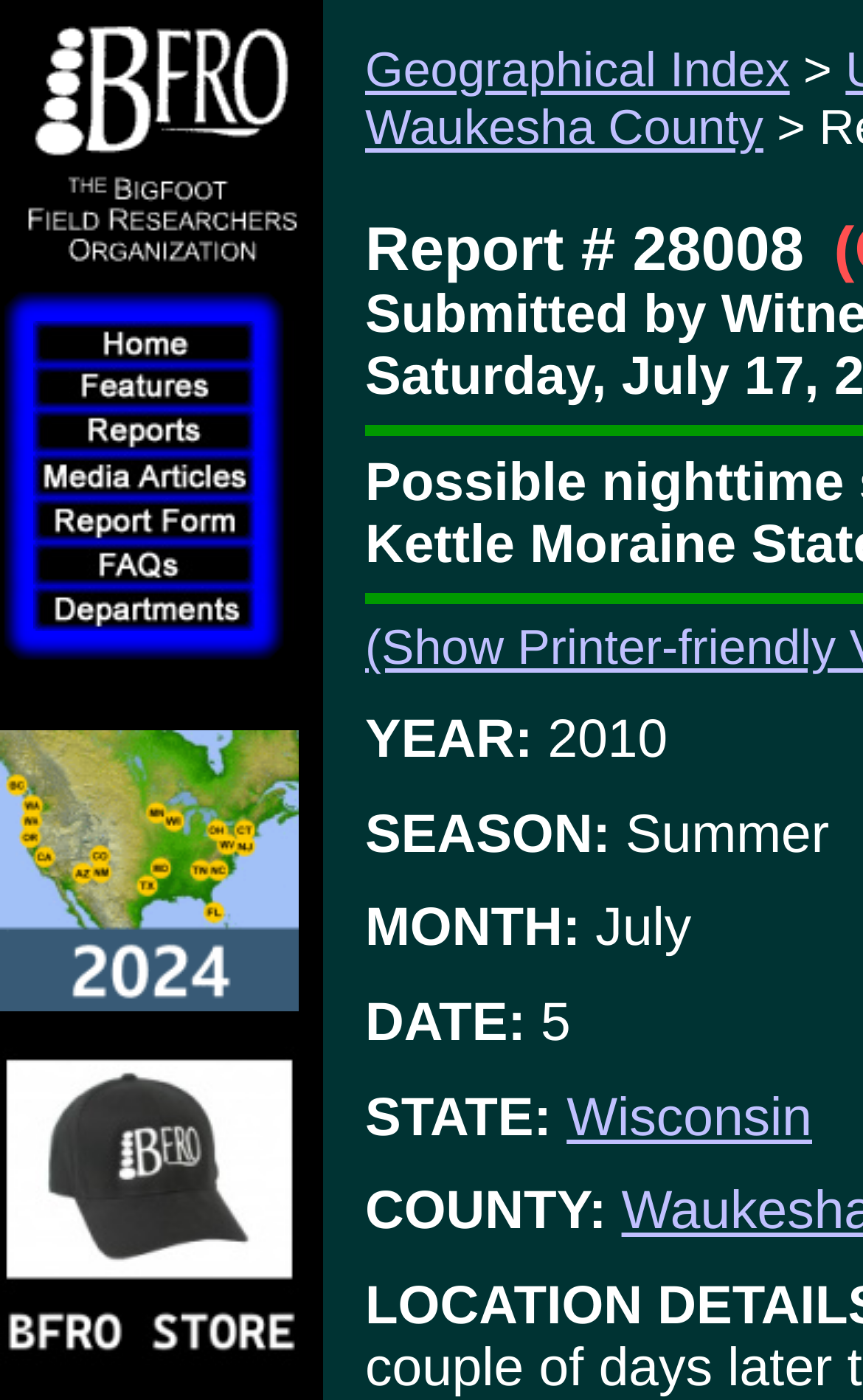Identify the bounding box for the UI element described as: "name="menu3"". The coordinates should be four float numbers between 0 and 1, i.e., [left, top, right, bottom].

[0.038, 0.432, 0.372, 0.457]